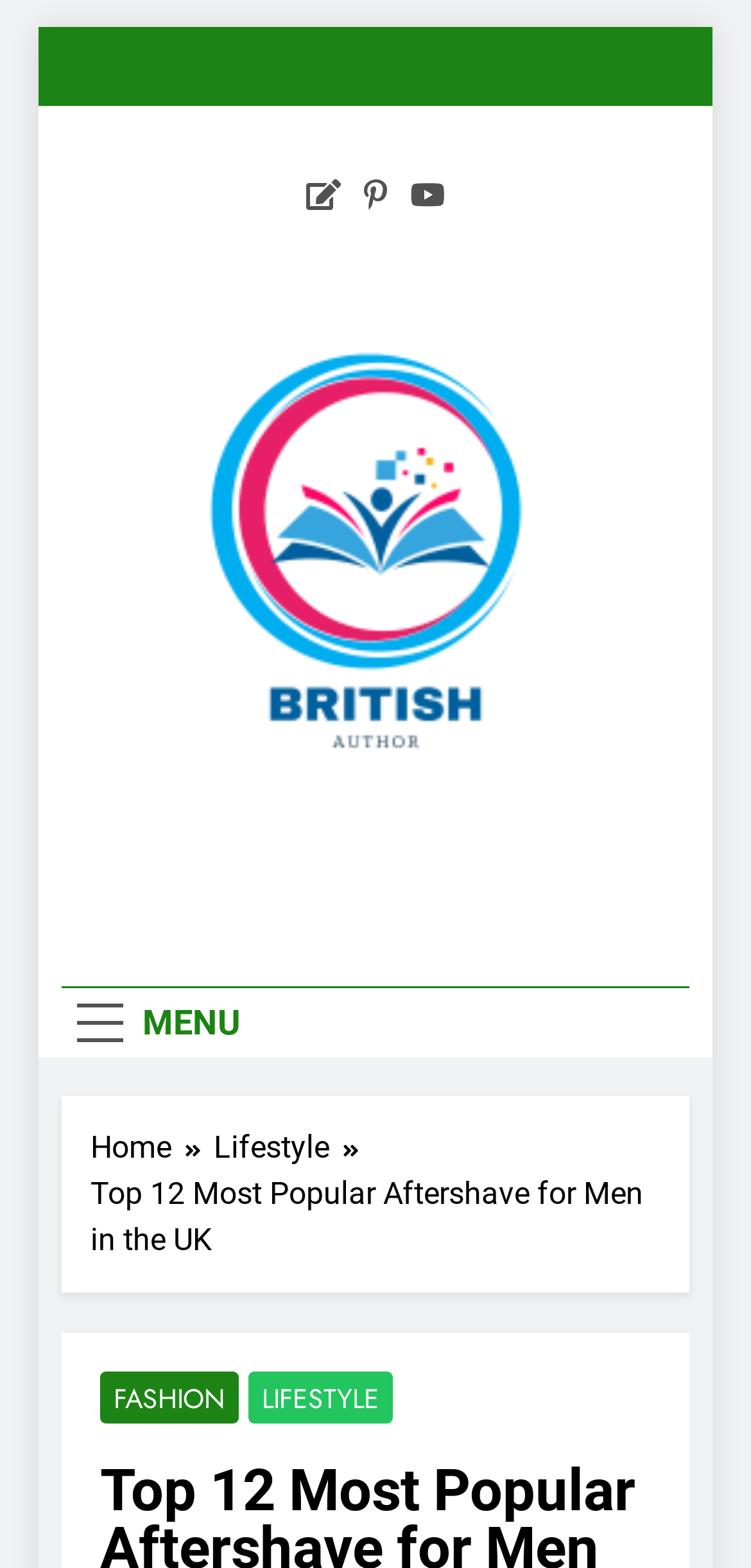Determine the heading of the webpage and extract its text content.

Top 12 Most Popular Aftershave for Men in the UK